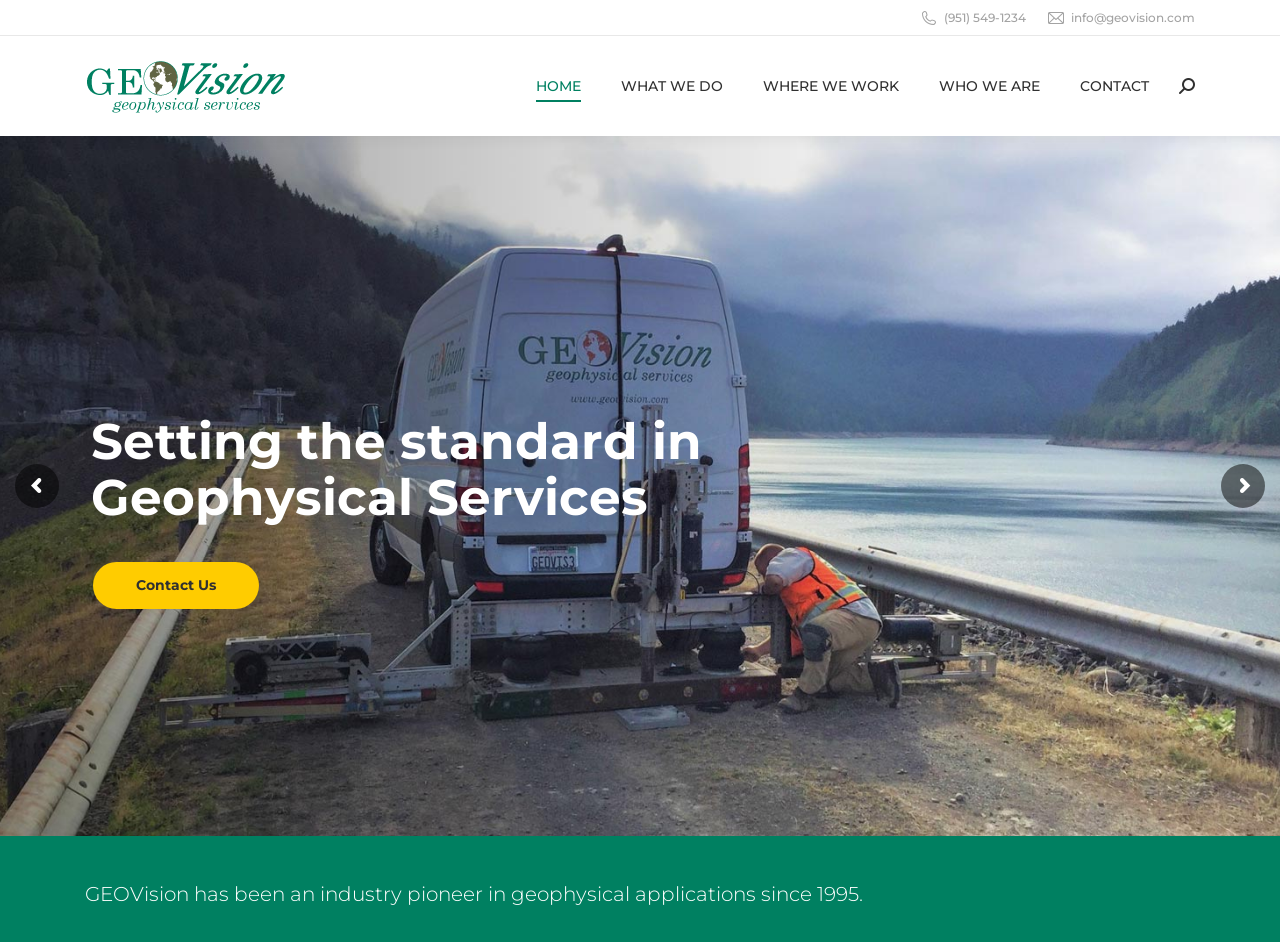What is the company name?
Please answer the question as detailed as possible.

I found the company name by looking at the link element with the bounding box coordinates [0.066, 0.051, 0.242, 0.131], which contains the text 'Geovision'. This element is also accompanied by an image with the same name.